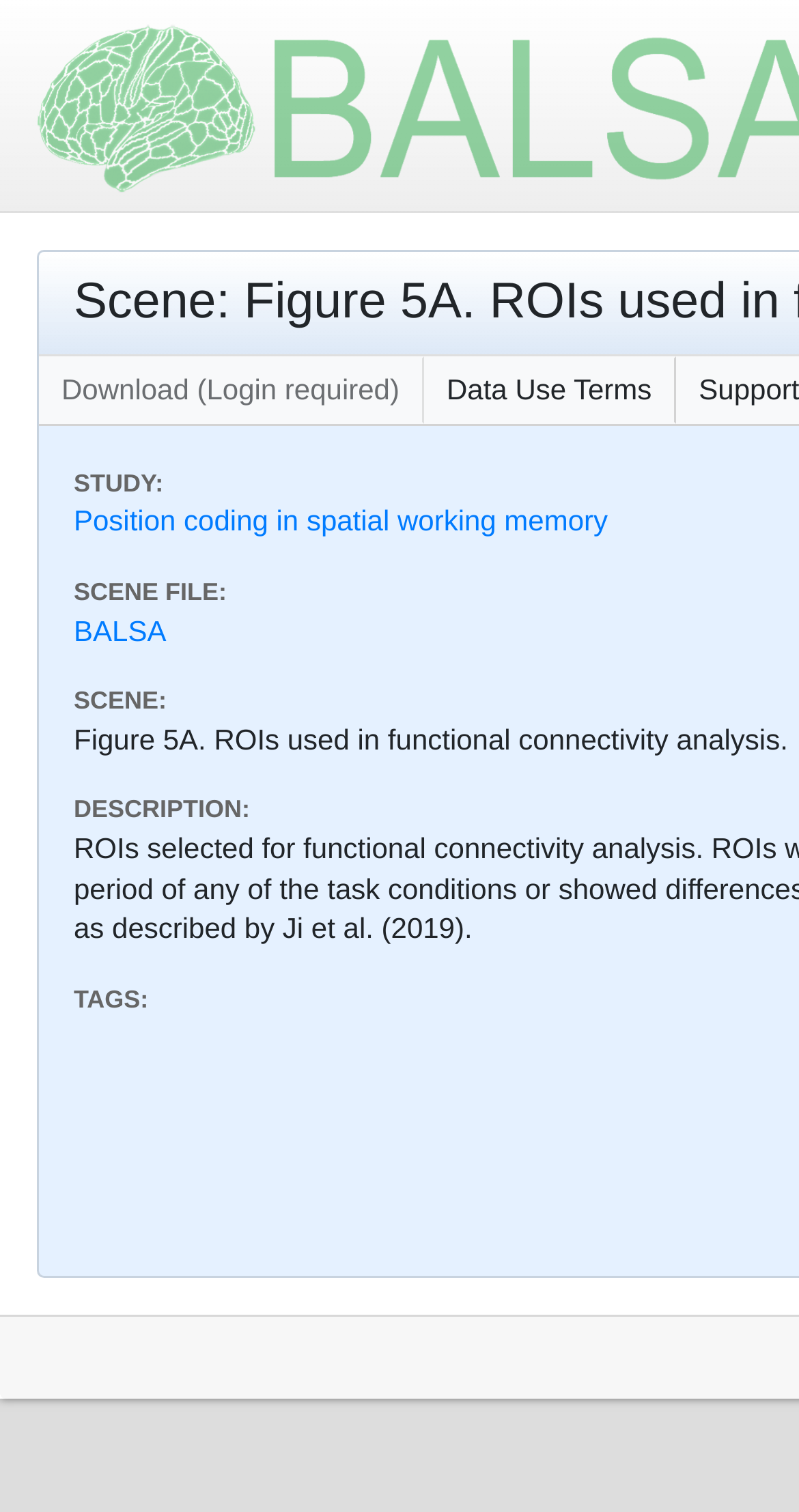Please provide a one-word or phrase answer to the question: 
What is the description about?

Figure 5A